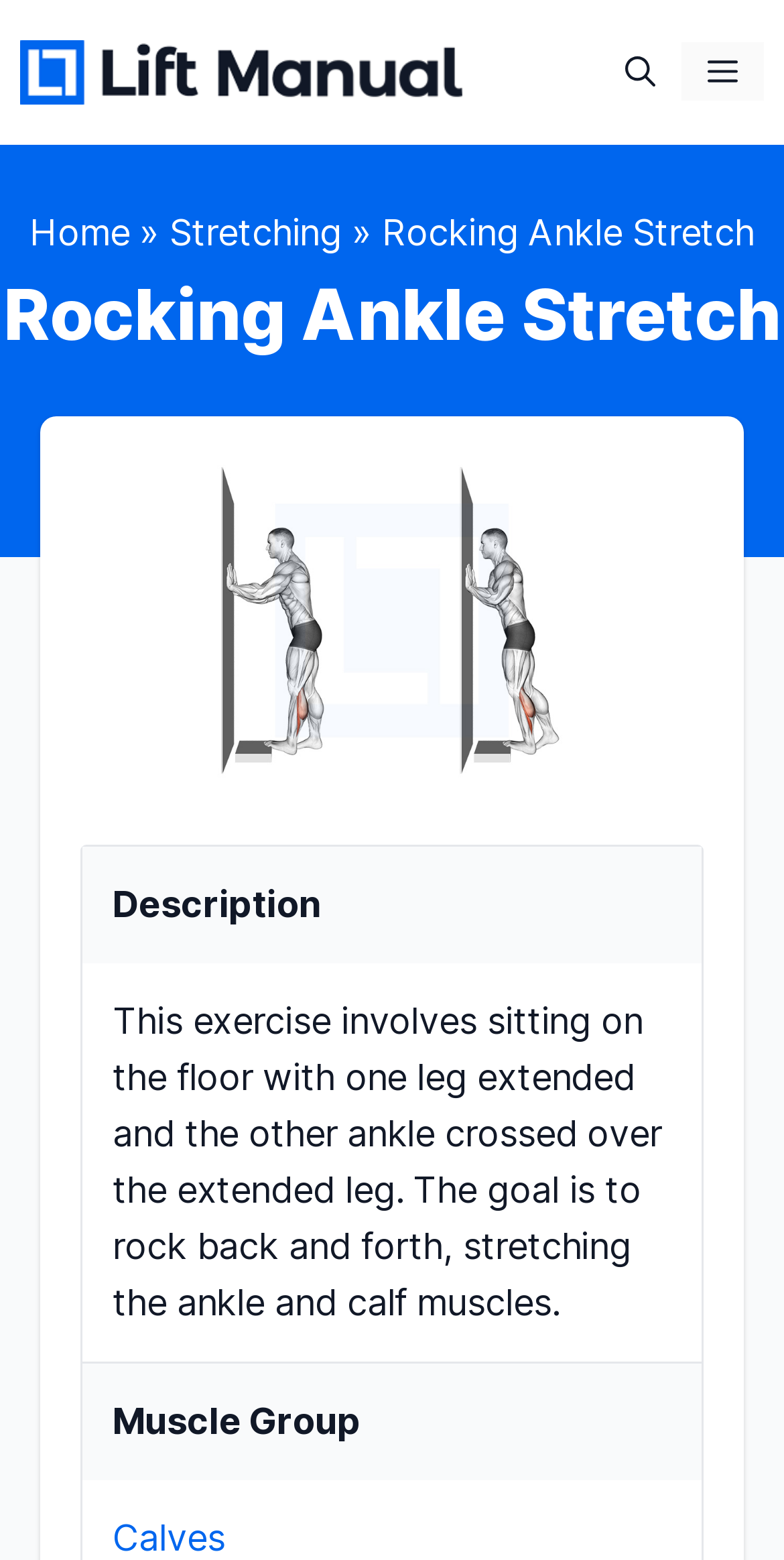Given the element description, predict the bounding box coordinates in the format (top-left x, top-left y, bottom-right x, bottom-right y). Make sure all values are between 0 and 1. Here is the element description: Home

[0.037, 0.135, 0.165, 0.162]